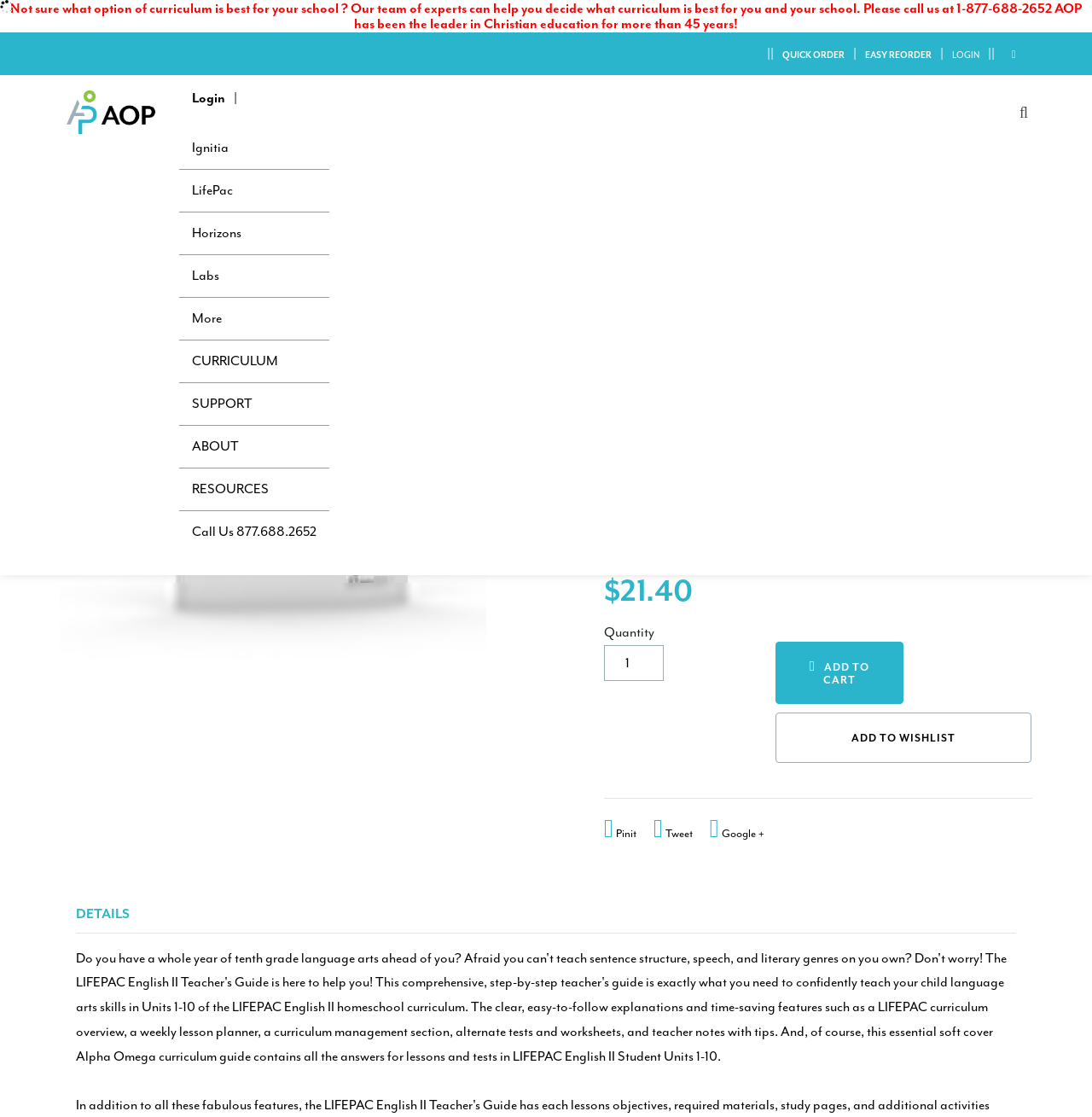What is the price of the LIFEPAC LANG ARTS 10TH GRADE TEACHER GUIDE?
Using the information from the image, give a concise answer in one word or a short phrase.

$21.40